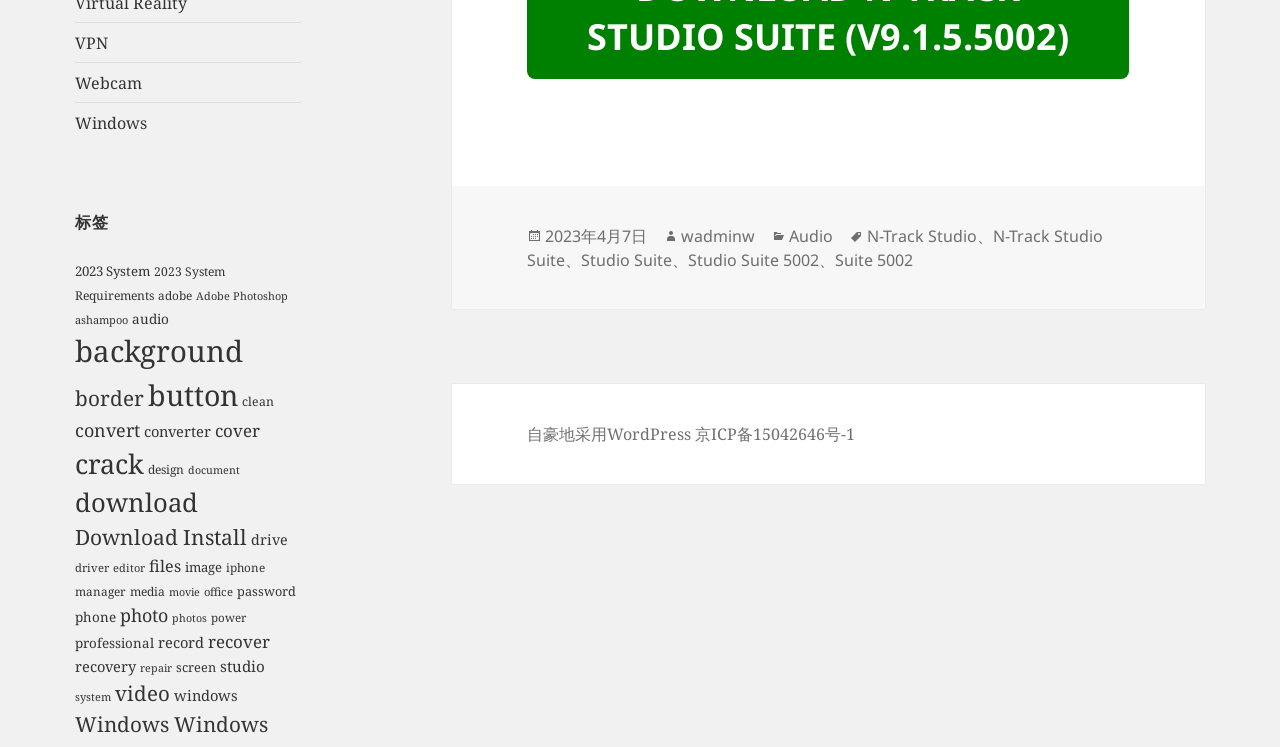Show me the bounding box coordinates of the clickable region to achieve the task as per the instruction: "Open the 'Adobe Photoshop (41个项目)' link".

[0.153, 0.385, 0.225, 0.405]